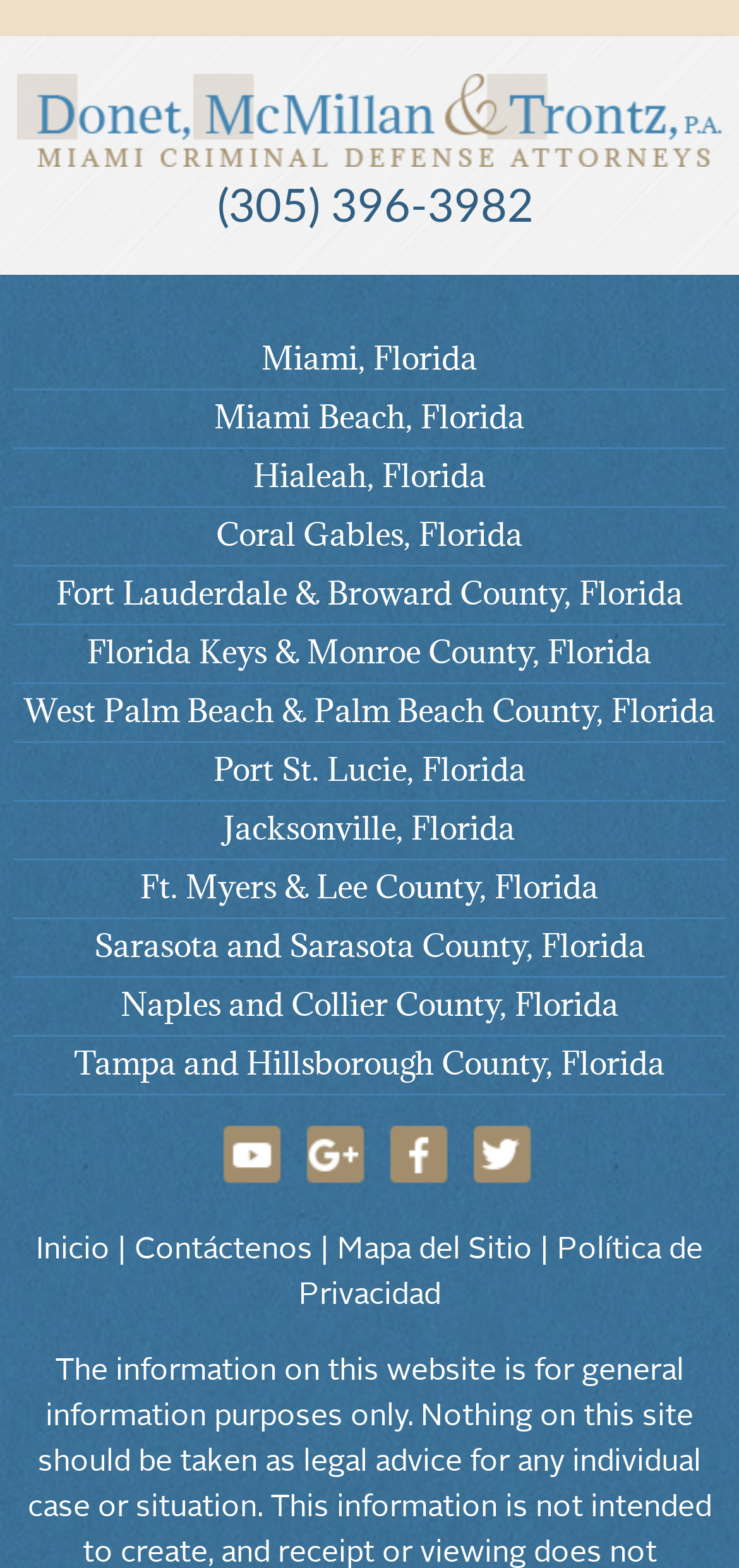Find the bounding box coordinates of the clickable element required to execute the following instruction: "Call the office". Provide the coordinates as four float numbers between 0 and 1, i.e., [left, top, right, bottom].

[0.294, 0.119, 0.722, 0.148]